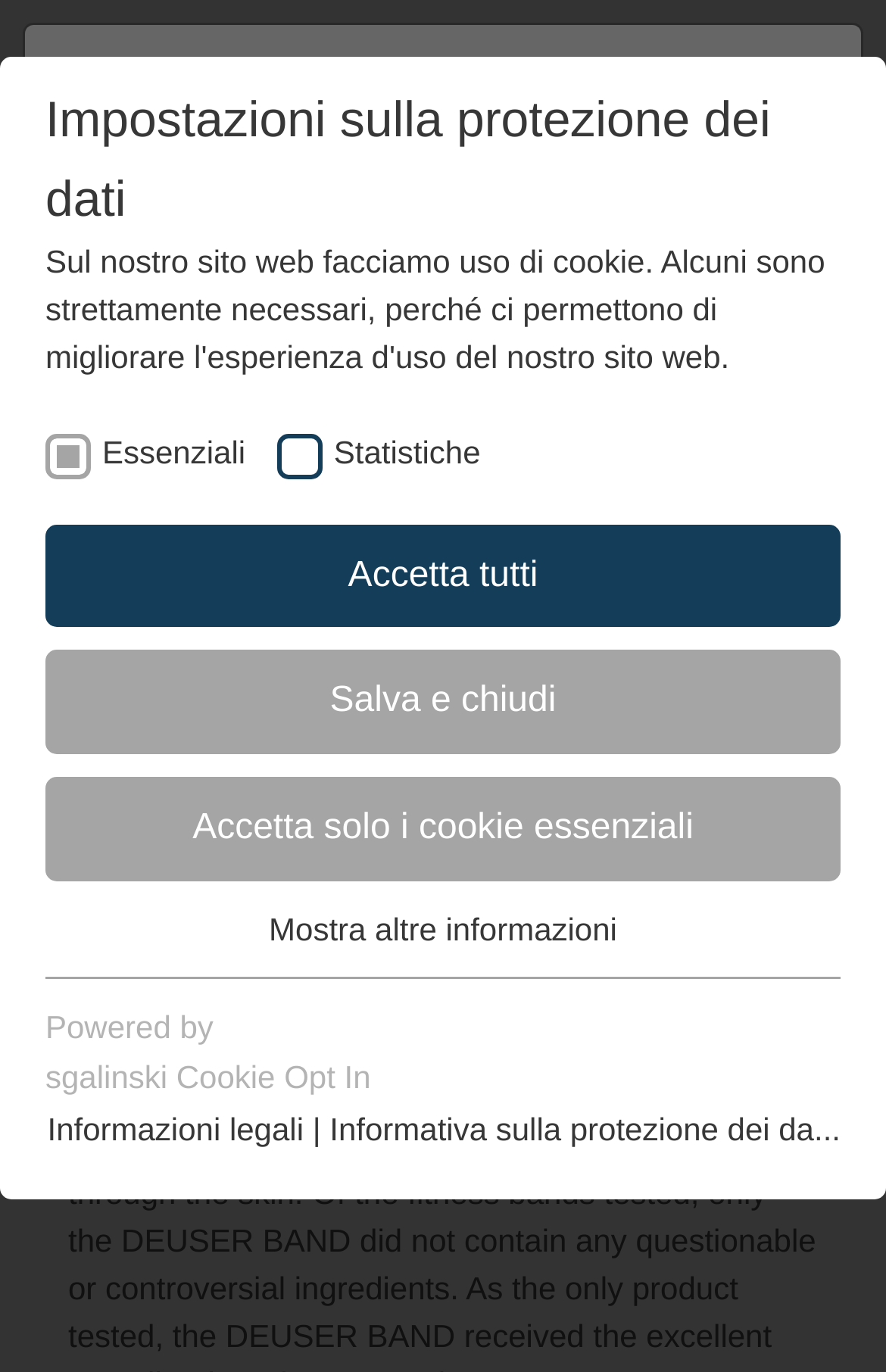What is the name of the magazine that tested the DEUSER BAND ORIGINAL?
Based on the visual details in the image, please answer the question thoroughly.

The magazine name is mentioned in the static text 'The DEUSER BAND ORIGINAL was tested by the magazine ÖKO-TEST together with a large number of other fitness bands.'.